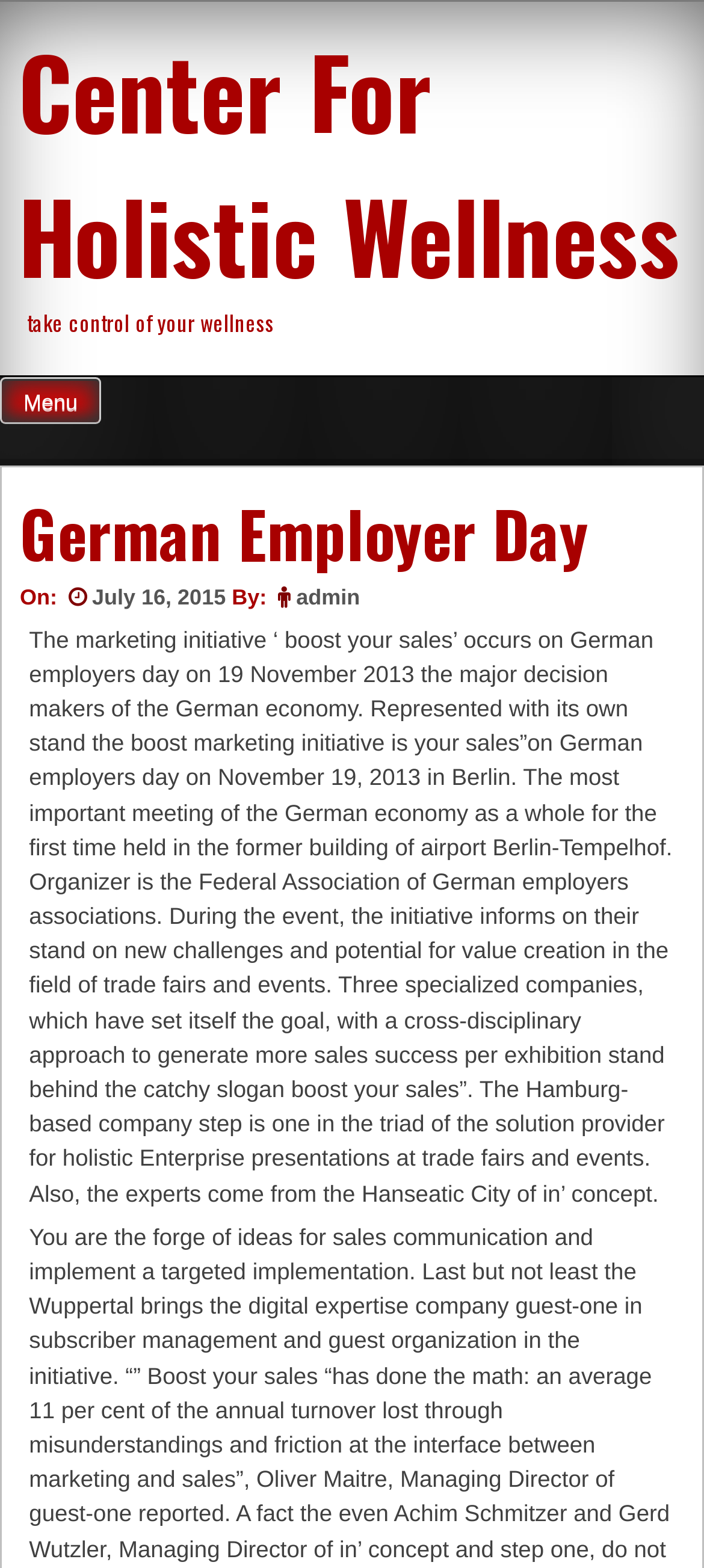Respond with a single word or short phrase to the following question: 
What is the date of German Employer Day?

July 16, 2015